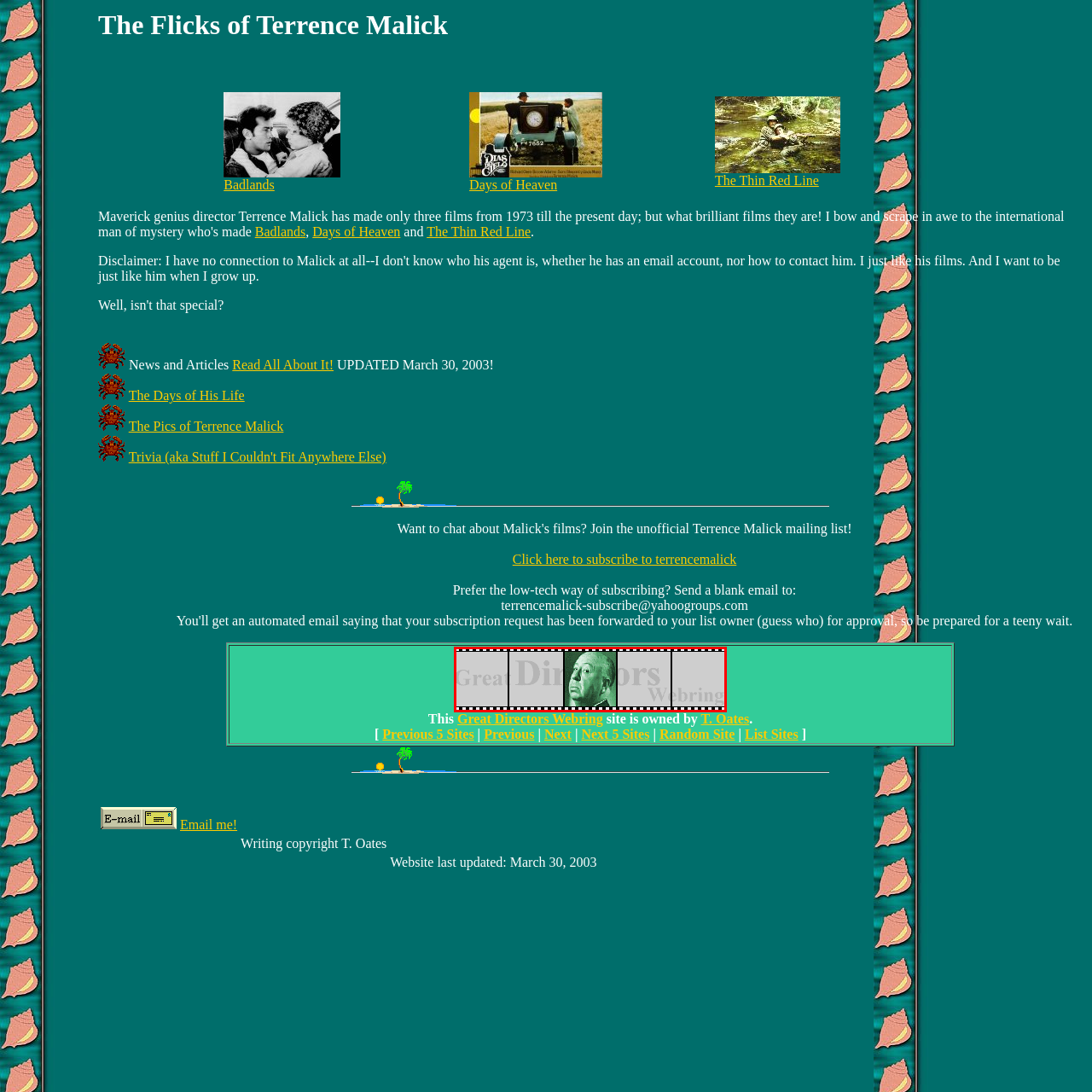Give a detailed account of the scene depicted in the image inside the red rectangle.

This image features a classic portrayal of the renowned filmmaker Alfred Hitchcock, set against a backdrop that resembles filmstrip frames. The color scheme is predominantly green, giving it a vintage feel. The image is part of the "Great Directors Webring" section of the webpage, highlighting notable directors in cinematic history. The text "Great Directors Webring" is prominently displayed in a stylized manner, suggesting a platform or community dedicated to celebrating influential filmmakers. The use of filmstrip imagery emphasizes the cinematic theme, reinforcing the idea of a collective honoring significant contributions to film.